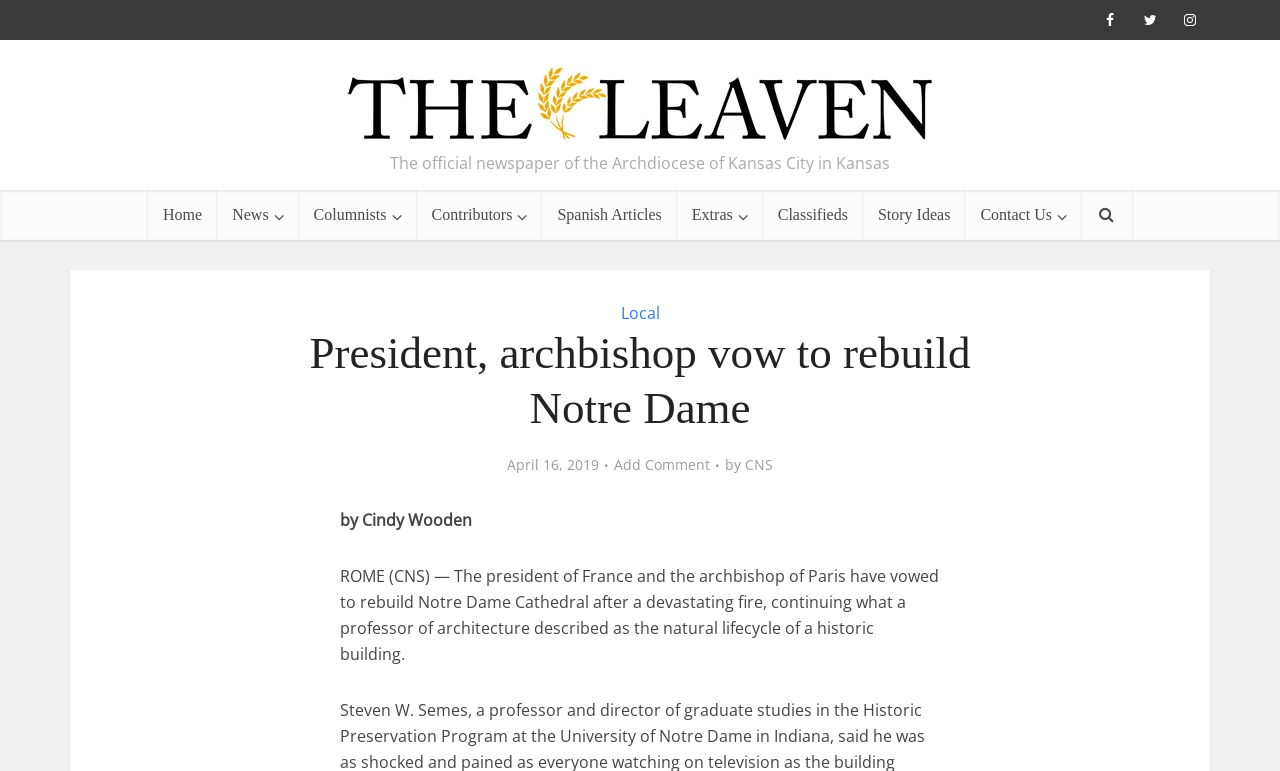Identify the bounding box coordinates for the UI element that matches this description: "Columnists".

[0.233, 0.246, 0.325, 0.311]